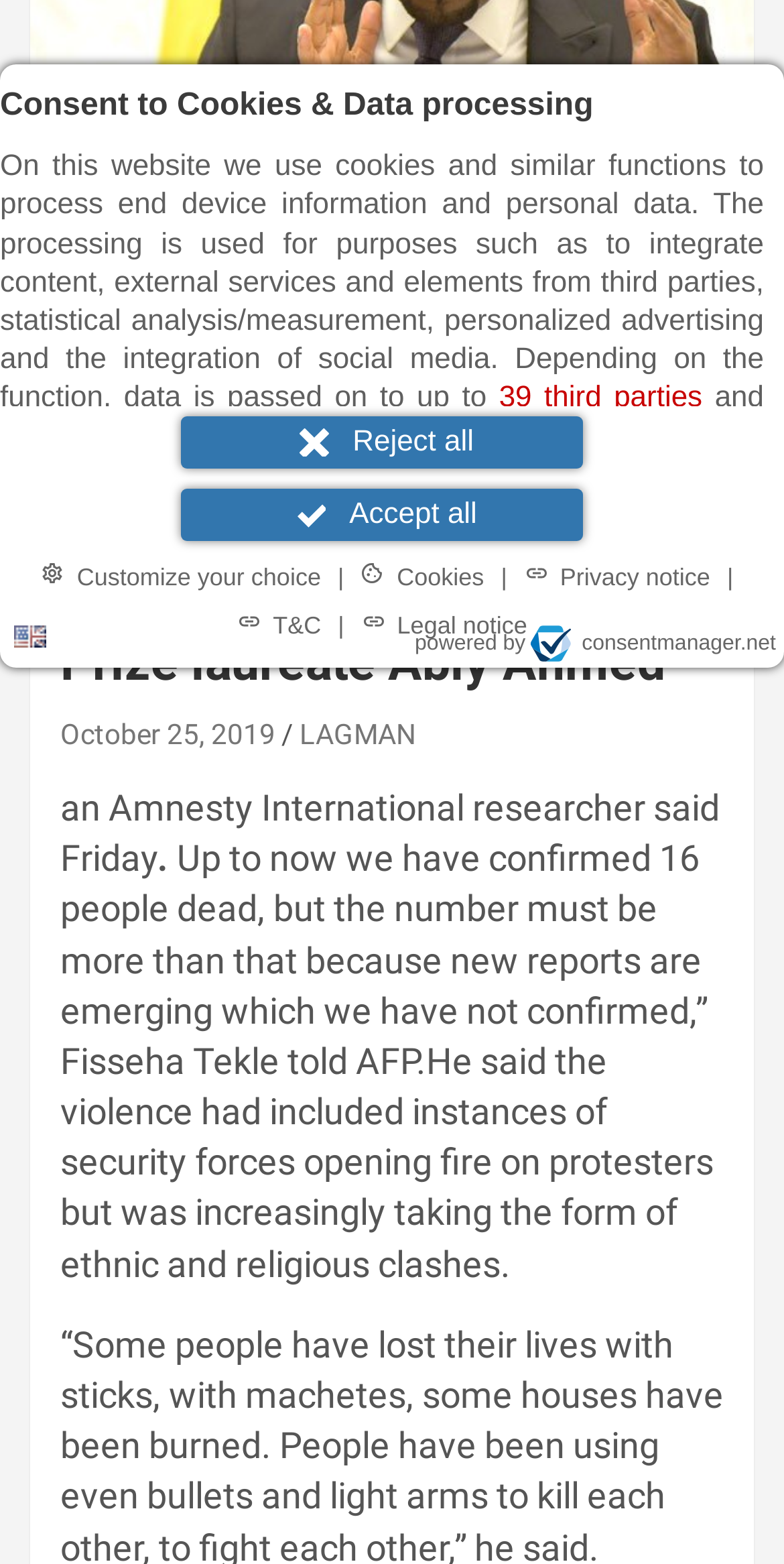Based on the element description Privacy notice, identify the bounding box of the UI element in the given webpage screenshot. The coordinates should be in the format (top-left x, top-left y, bottom-right x, bottom-right y) and must be between 0 and 1.

[0.655, 0.352, 0.919, 0.383]